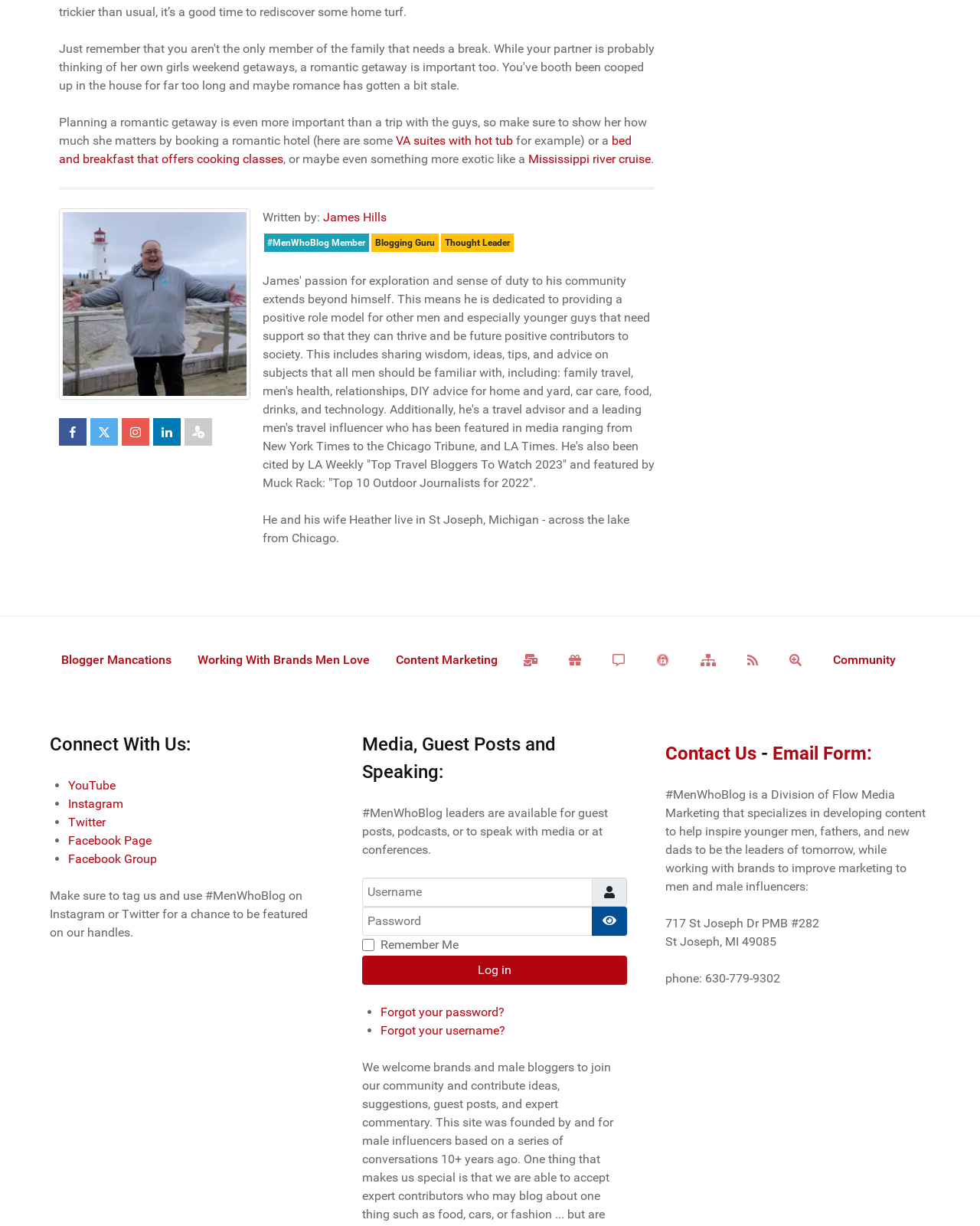What is the topic of the blog post?
Using the image, provide a concise answer in one word or a short phrase.

Romantic getaway